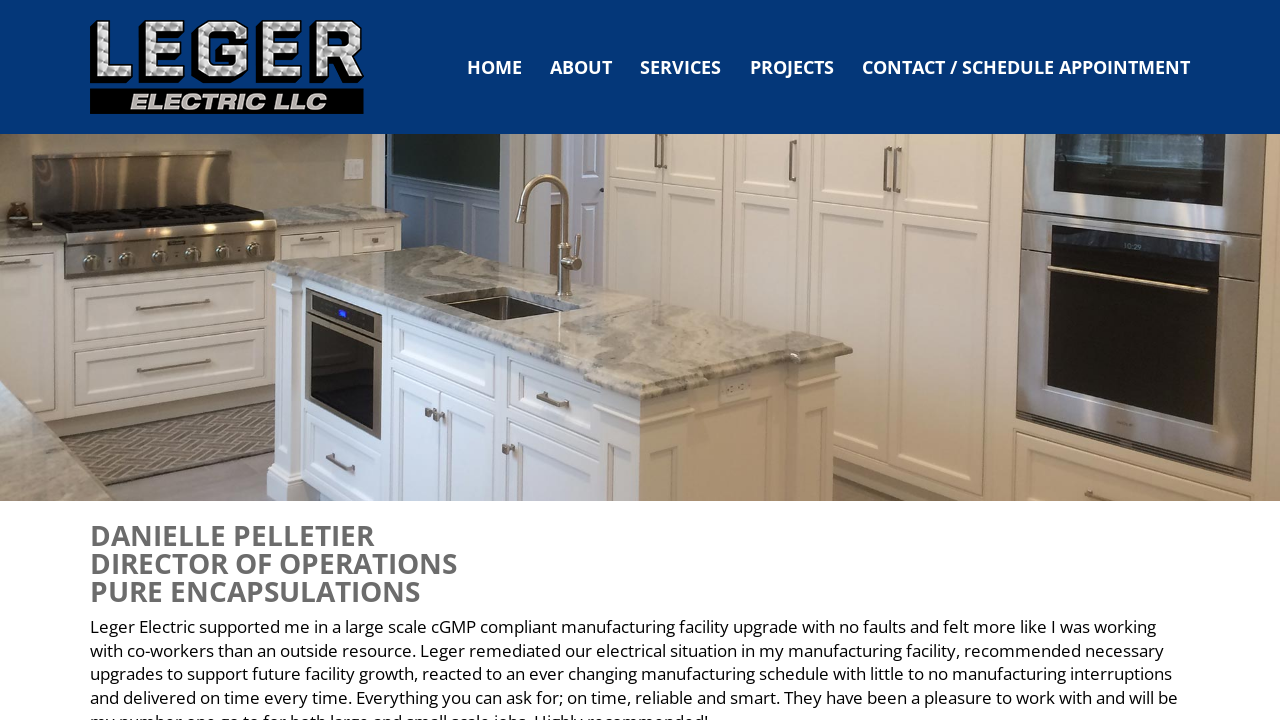Extract the bounding box coordinates for the HTML element that matches this description: "title="Leger Electric"". The coordinates should be four float numbers between 0 and 1, i.e., [left, top, right, bottom].

[0.07, 0.028, 0.284, 0.158]